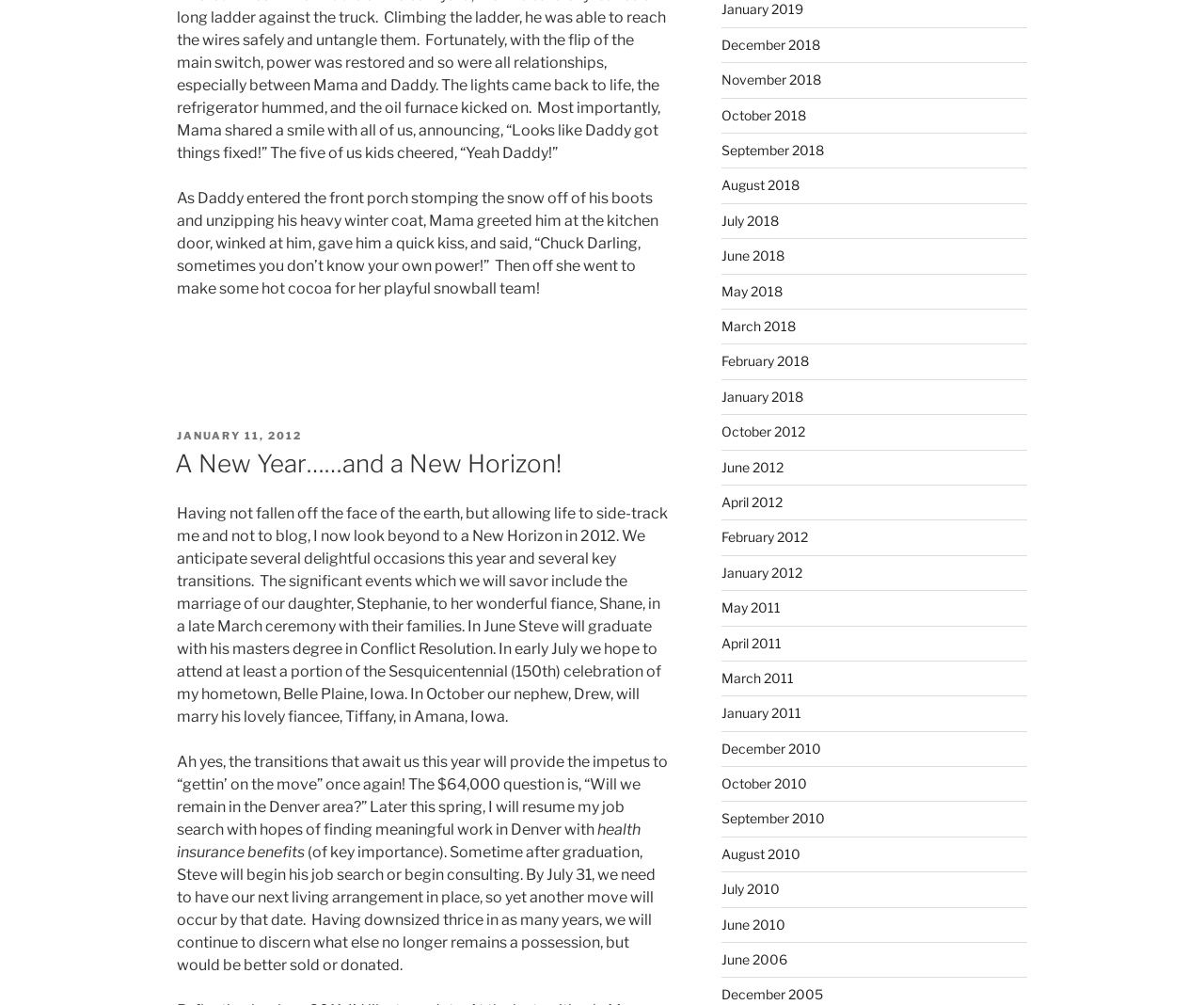What is the author's nephew's name? Look at the image and give a one-word or short phrase answer.

Drew